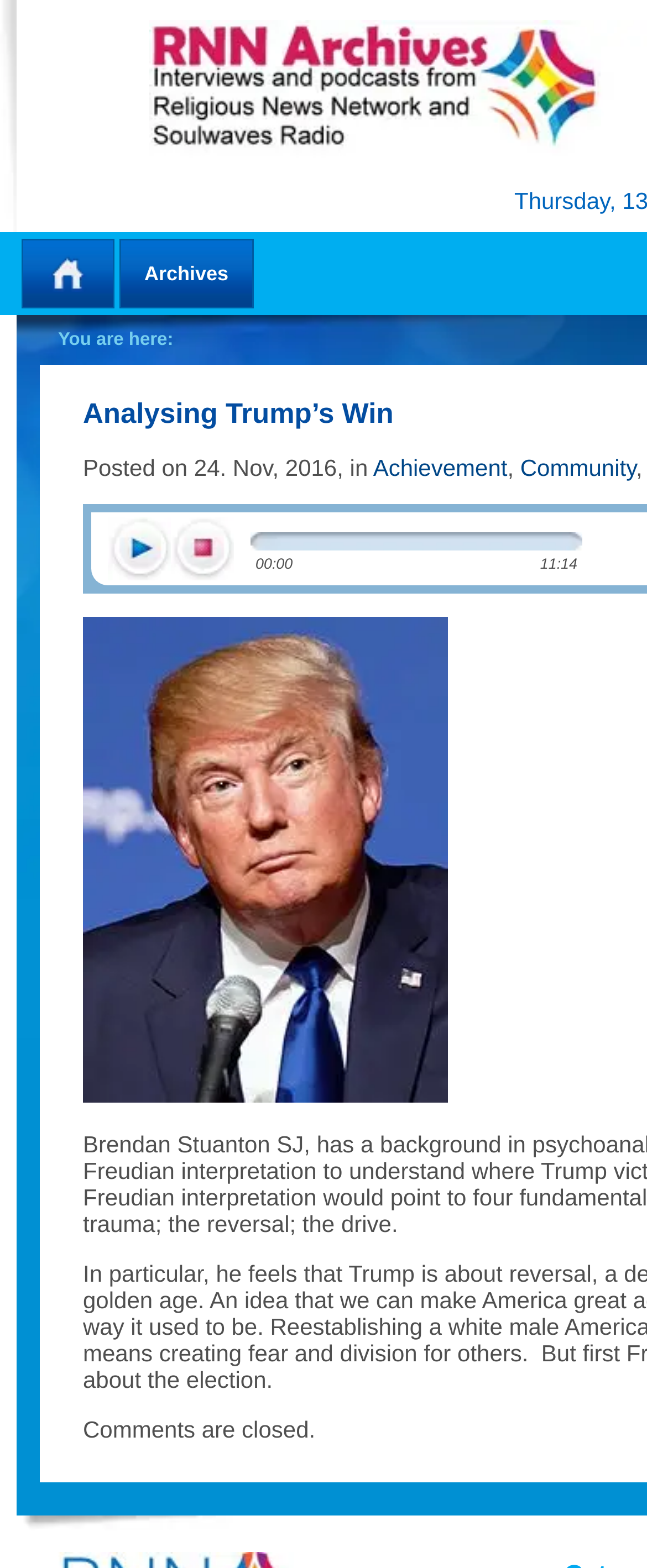Use a single word or phrase to answer the question:
Who is the person in the image?

Donald Trump